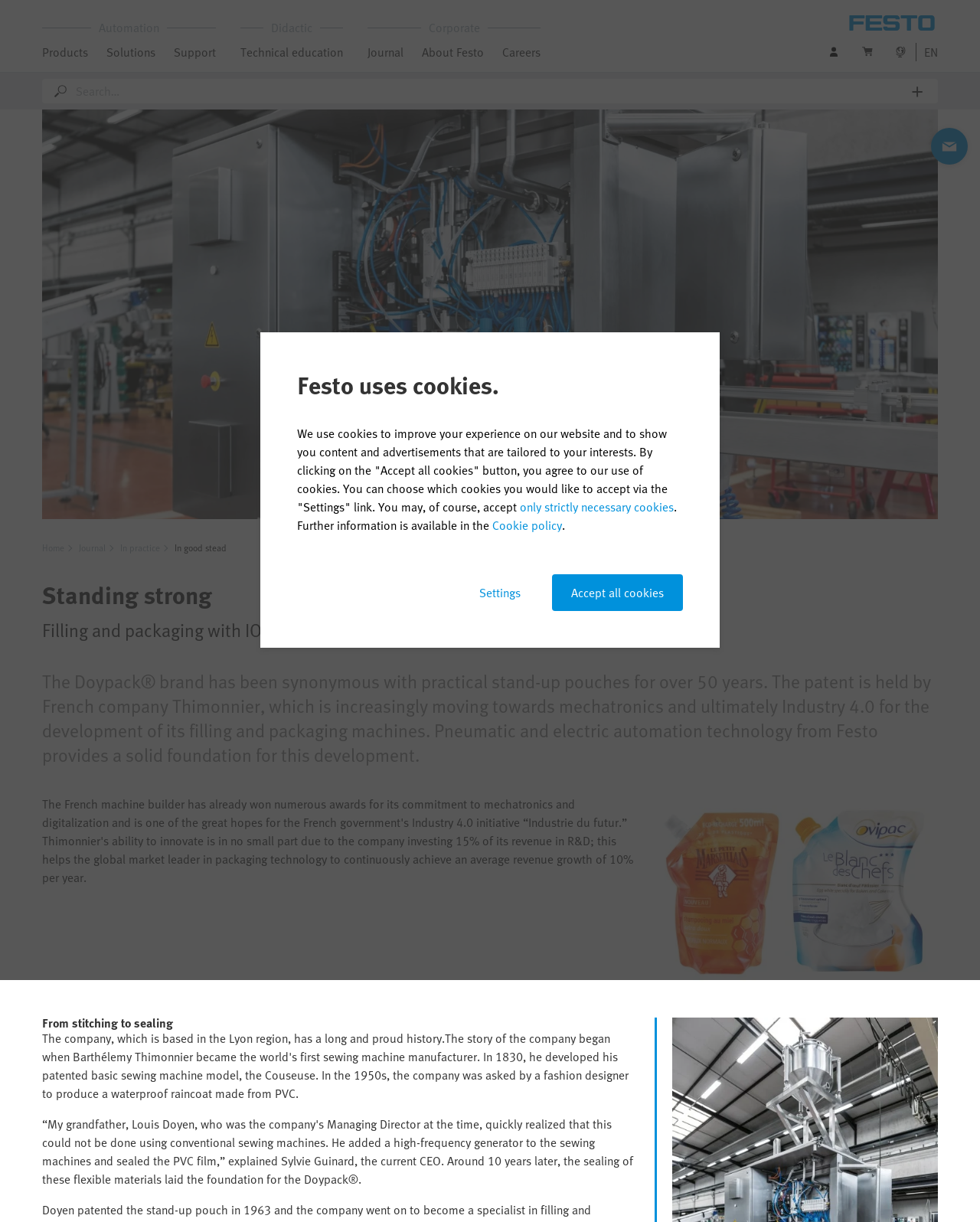Specify the bounding box coordinates of the area to click in order to follow the given instruction: "View the 'Journal'."

[0.08, 0.443, 0.115, 0.454]